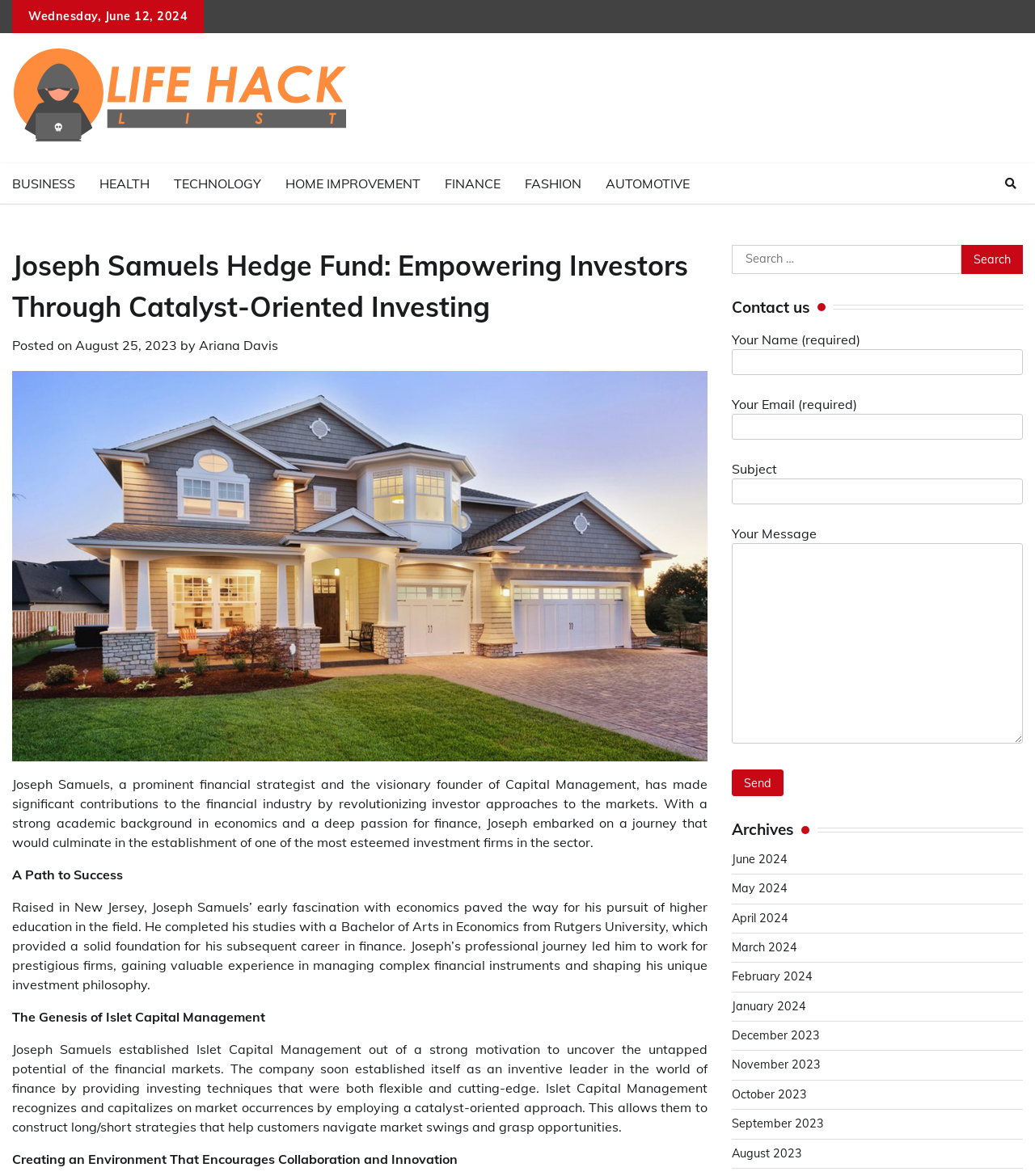Examine the image and give a thorough answer to the following question:
How many categories are listed in the top navigation menu?

I counted the number of link elements in the top navigation menu and found that there are 8 categories listed, namely BUSINESS, HEALTH, TECHNOLOGY, HOME IMPROVEMENT, FINANCE, FASHION, AUTOMOTIVE.